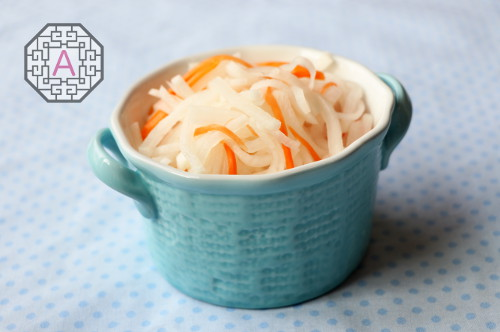Give a thorough explanation of the elements present in the image.

The image showcases a charming bowl of **Korean Radish ChoJeolIm**, a traditional side dish known for its refreshing taste and vibrant colors. The dish features finely shredded Korean radish mixed with thin strips of carrot, all elegantly presented in a delicate light blue bowl. The radish is pale and crisp, while the orange carrot adds a pop of color, making the dish visually appealing.

The setting has a soft blue polka-dotted backdrop, enhancing the cheerful and appetizing nature of the dish. This recipe is simple yet flavorful, often enjoyed with rice or as part of a banchan spread. The dish is not only a feast for the eyes but also a testament to the beautiful presentation often found in Korean cuisine, perfect for serving 2 generous portions.